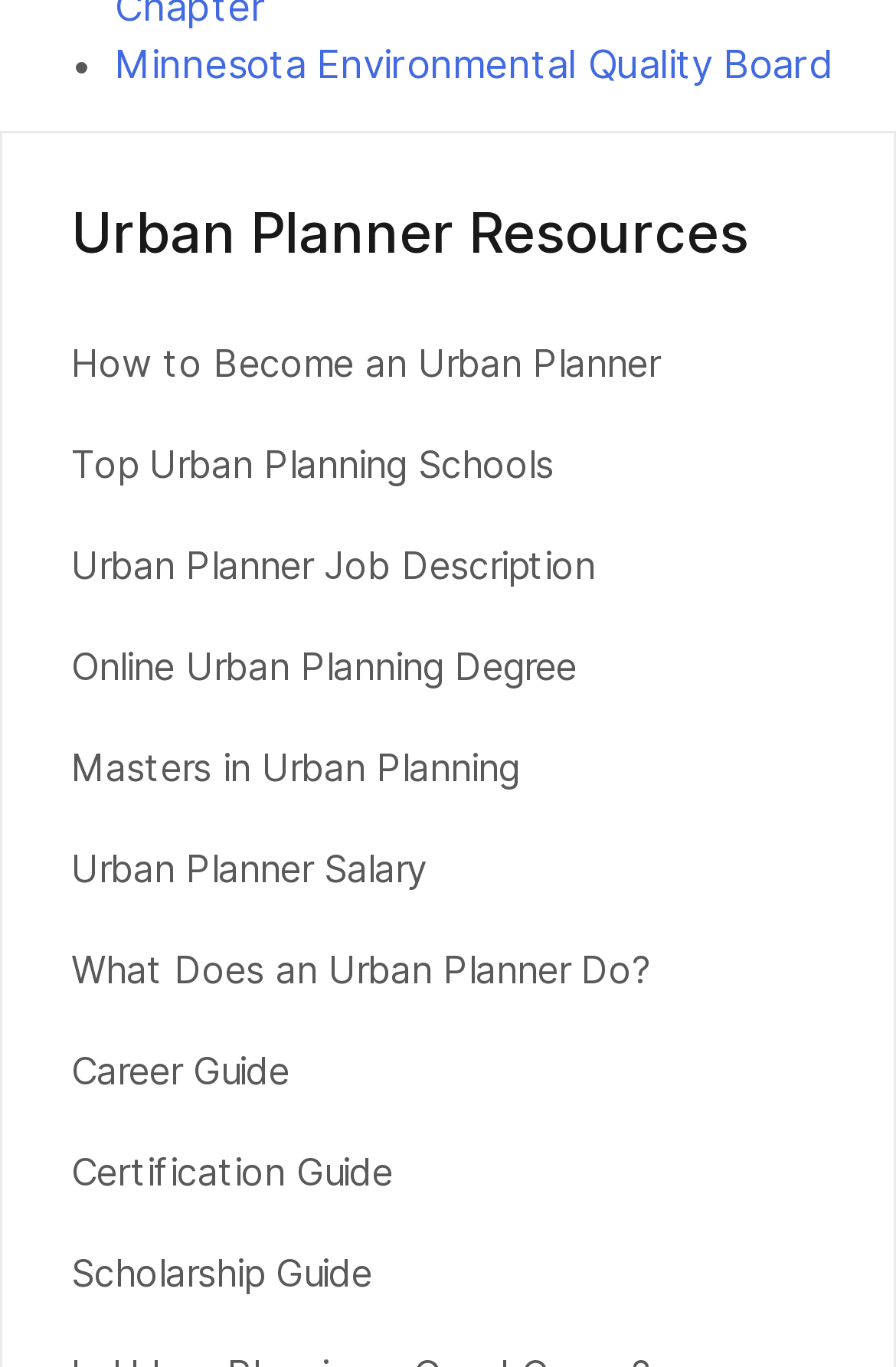What is the topic of the webpage?
Use the image to answer the question with a single word or phrase.

Urban Planner